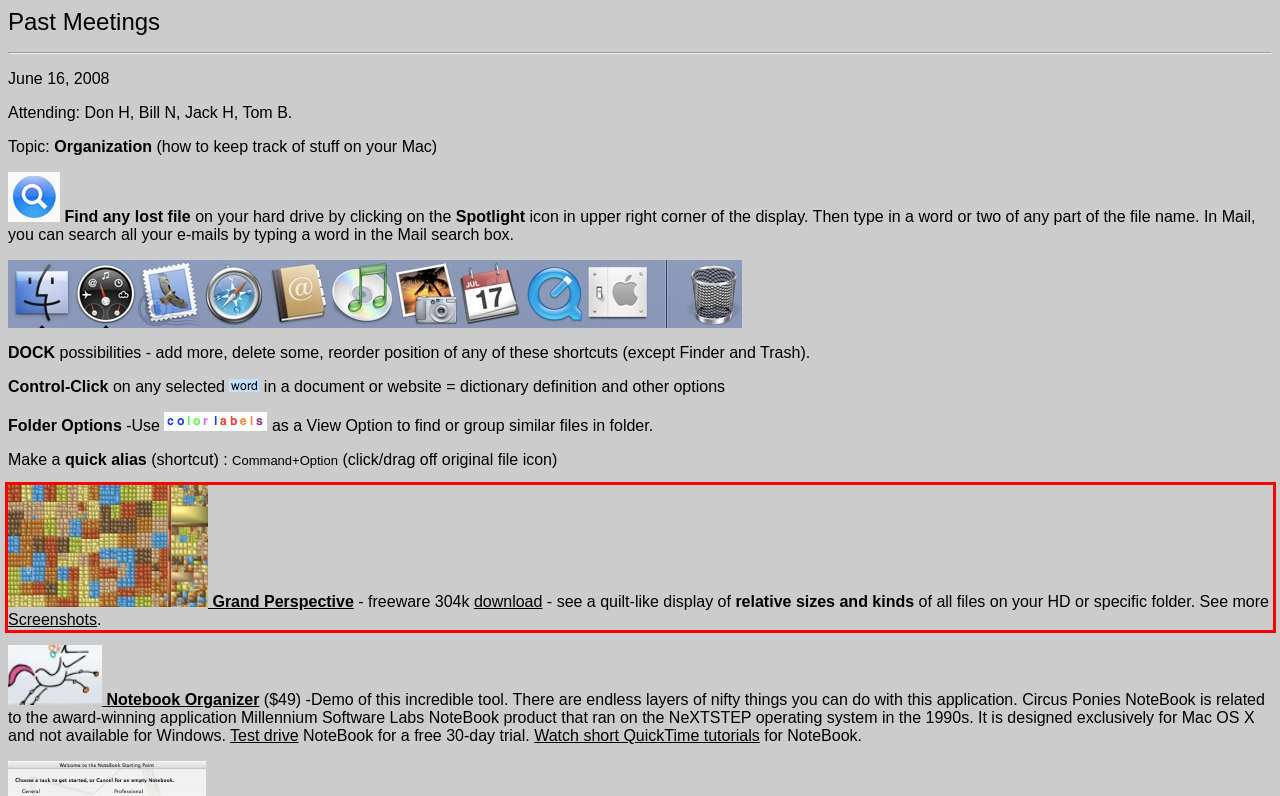Within the screenshot of the webpage, there is a red rectangle. Please recognize and generate the text content inside this red bounding box.

Grand Perspective - freeware 304k download - see a quilt-like display of relative sizes and kinds of all files on your HD or specific folder. See more Screenshots.